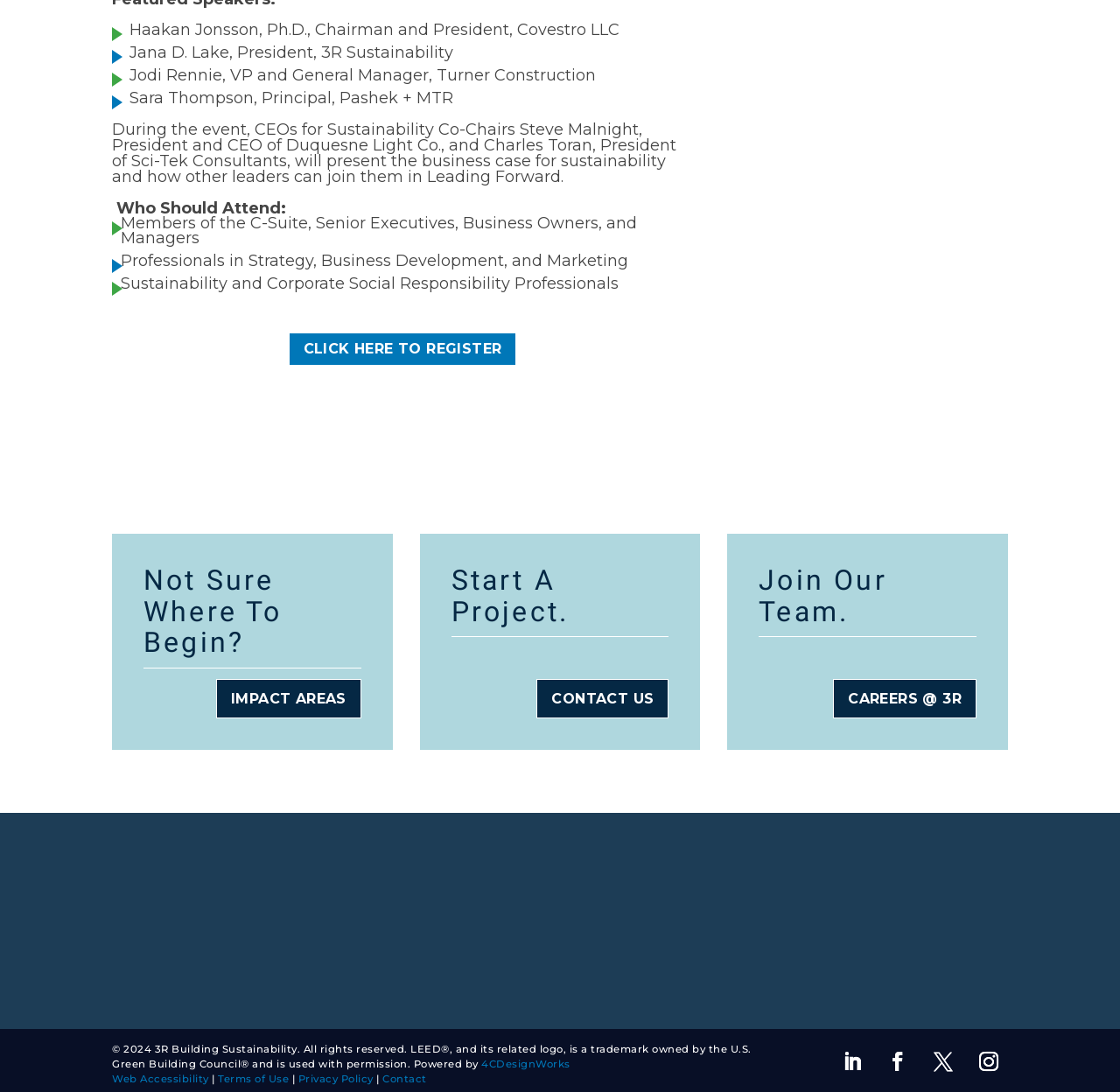What is the name of the company that powered the webpage? Observe the screenshot and provide a one-word or short phrase answer.

4CDesignWorks